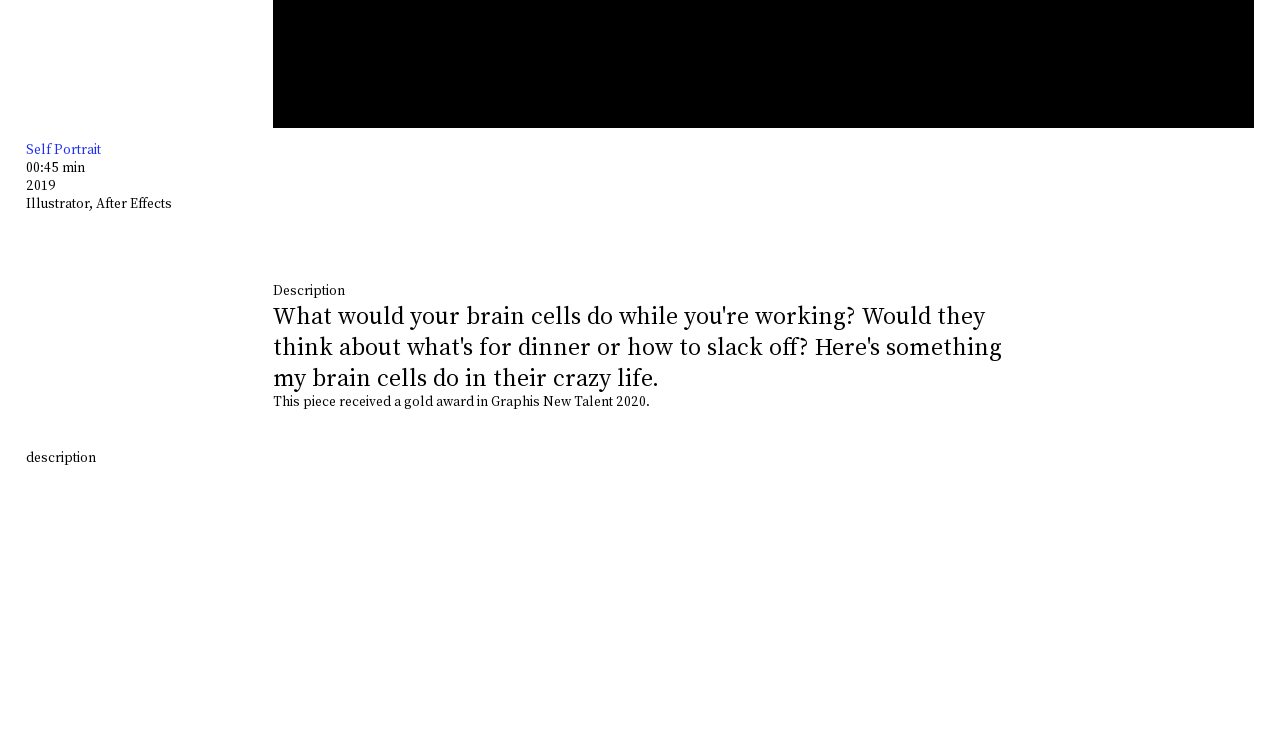Extract the bounding box coordinates for the described element: "description". The coordinates should be represented as four float numbers between 0 and 1: [left, top, right, bottom].

[0.02, 0.608, 0.206, 0.632]